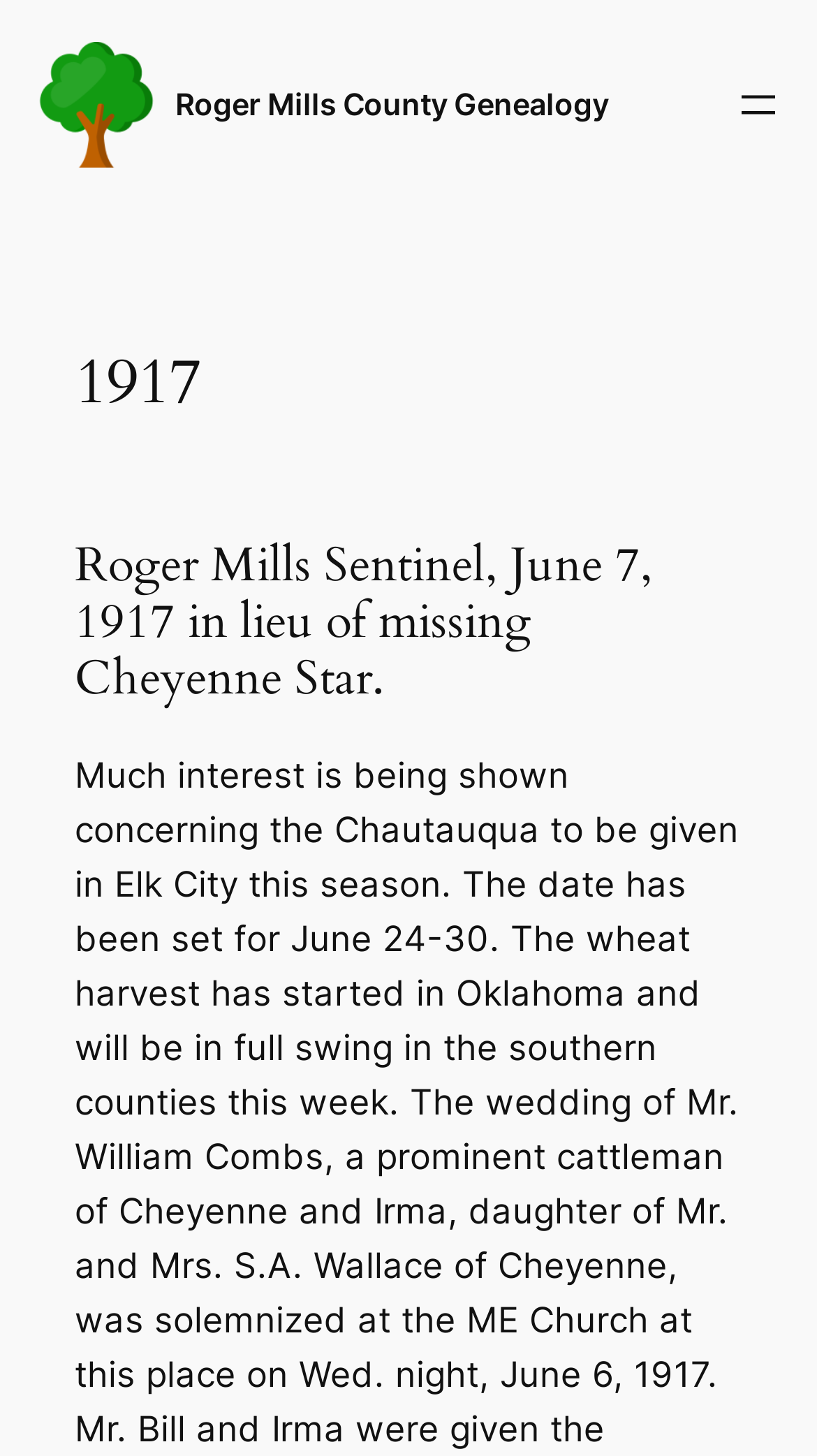Highlight the bounding box of the UI element that corresponds to this description: "aria-label="Open menu"".

[0.897, 0.055, 0.959, 0.089]